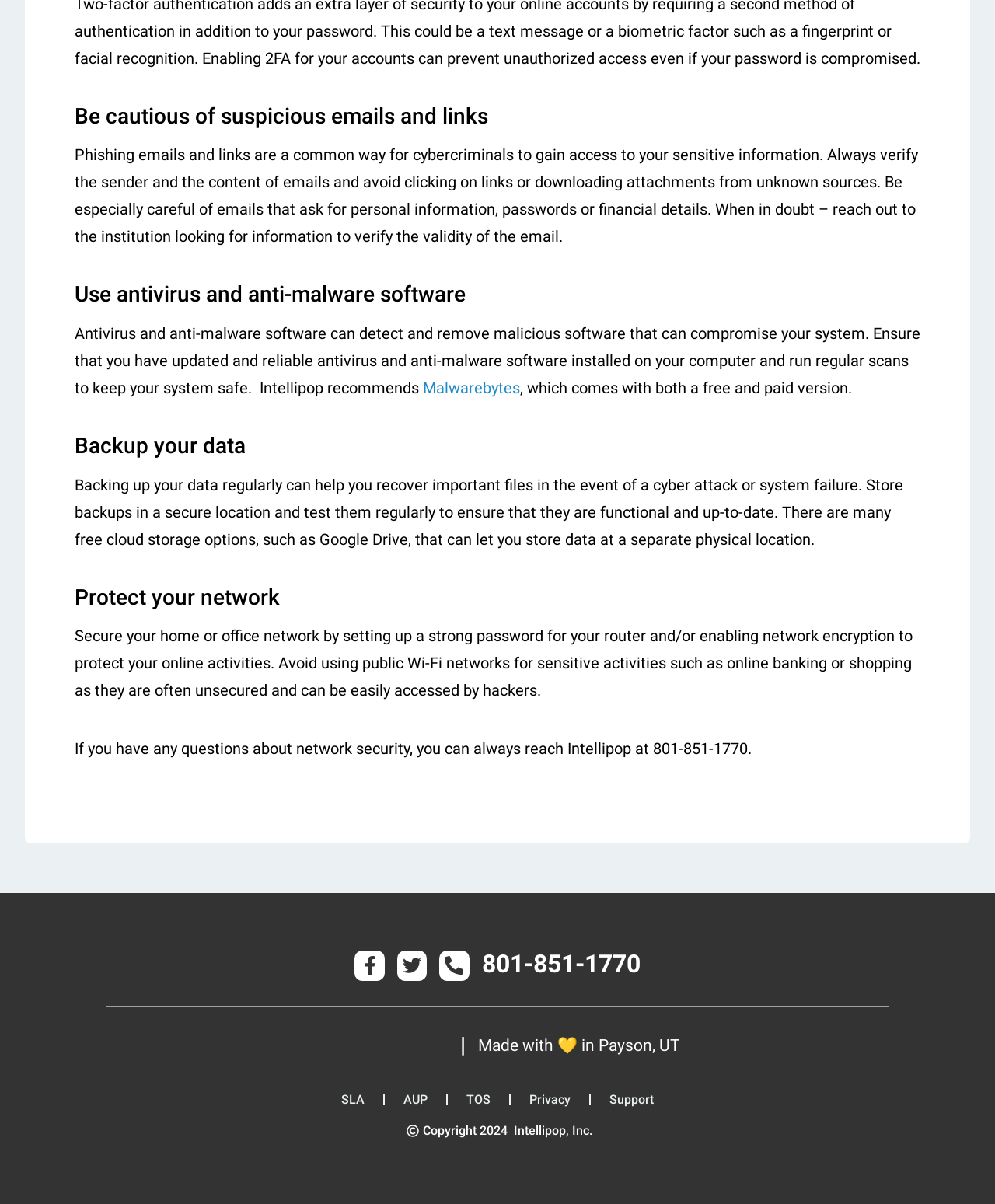Determine the bounding box coordinates of the clickable element necessary to fulfill the instruction: "Click on Malwarebytes". Provide the coordinates as four float numbers within the 0 to 1 range, i.e., [left, top, right, bottom].

[0.425, 0.314, 0.523, 0.33]